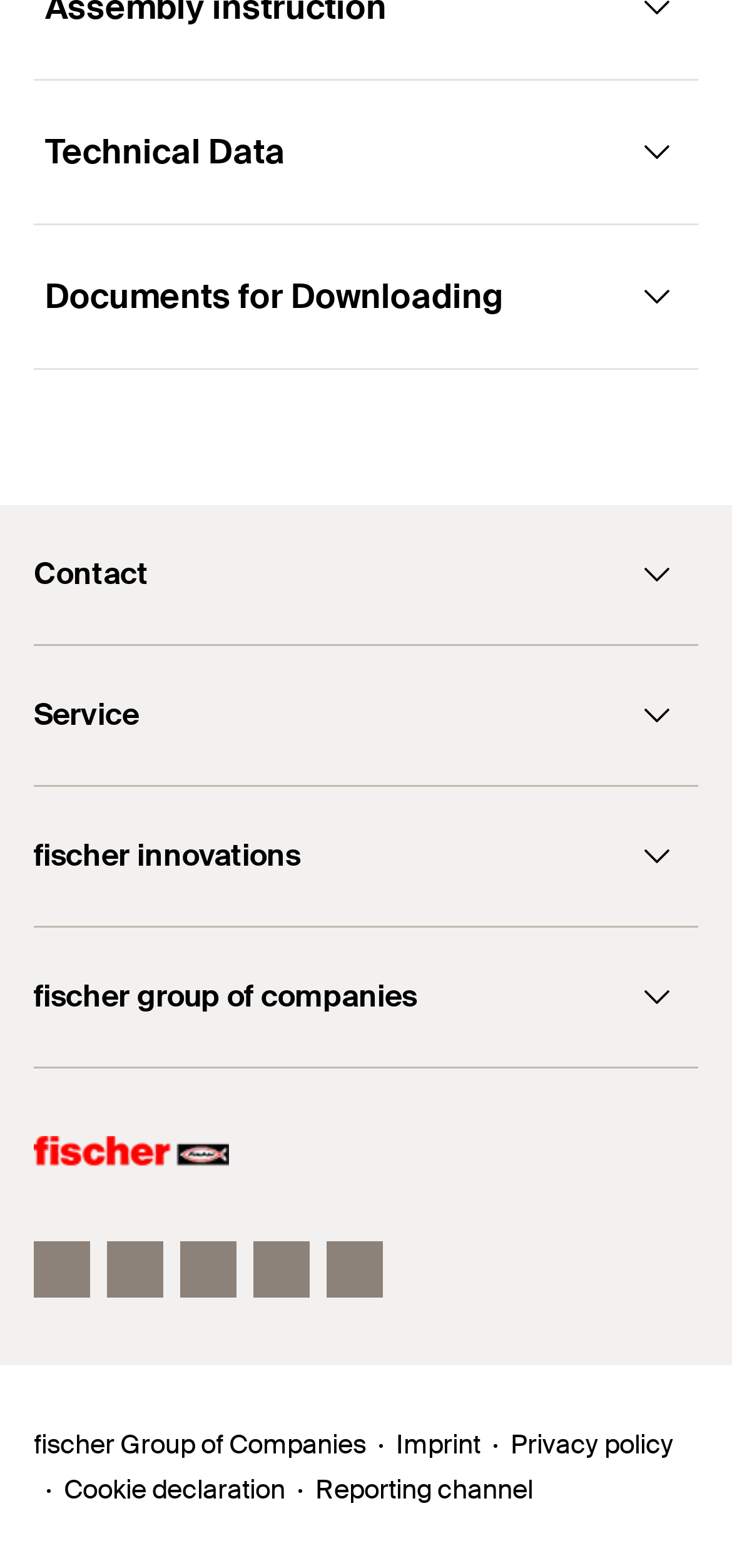Kindly determine the bounding box coordinates of the area that needs to be clicked to fulfill this instruction: "View National Settlement Service".

None